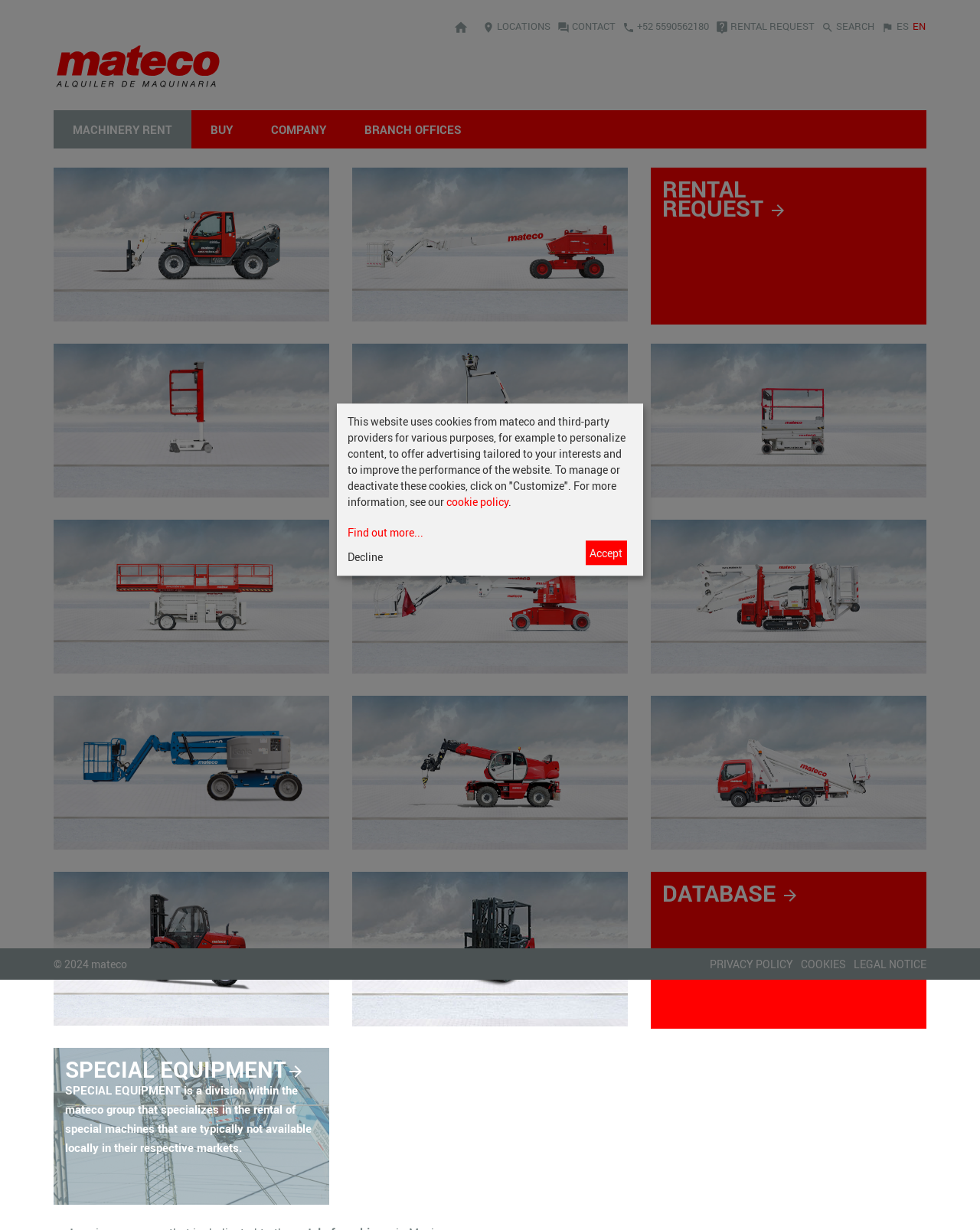What is the purpose of the crawler platforms?
Answer briefly with a single word or phrase based on the image.

Work at heights